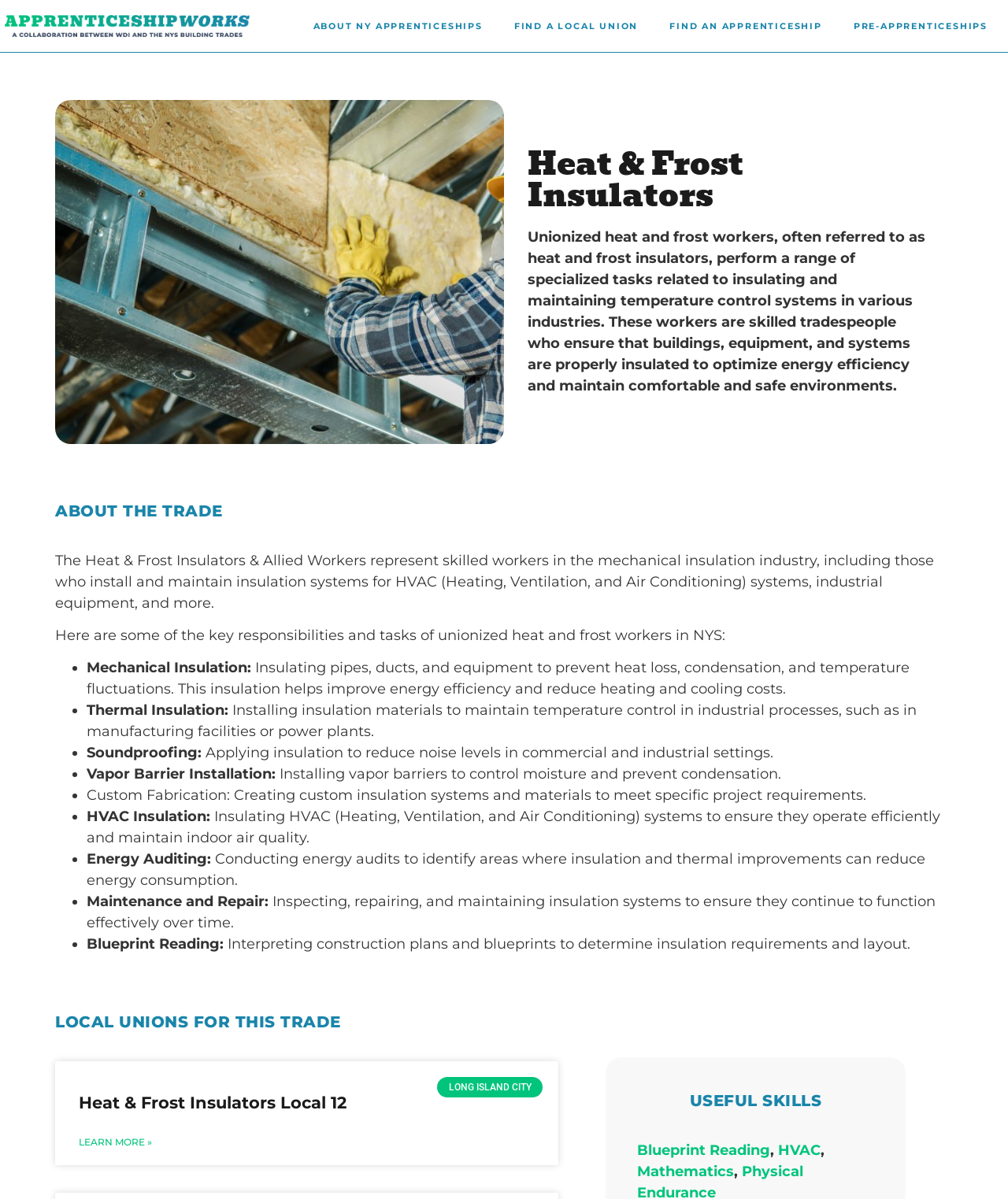Find the bounding box coordinates of the clickable area required to complete the following action: "Click on Blueprint Reading".

[0.632, 0.952, 0.764, 0.966]